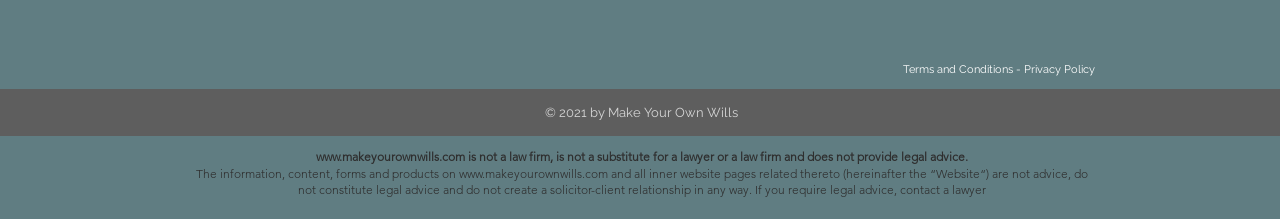Provide the bounding box coordinates in the format (top-left x, top-left y, bottom-right x, bottom-right y). All values are floating point numbers between 0 and 1. Determine the bounding box coordinate of the UI element described as: www.makeyourownwills.com

[0.359, 0.756, 0.475, 0.825]